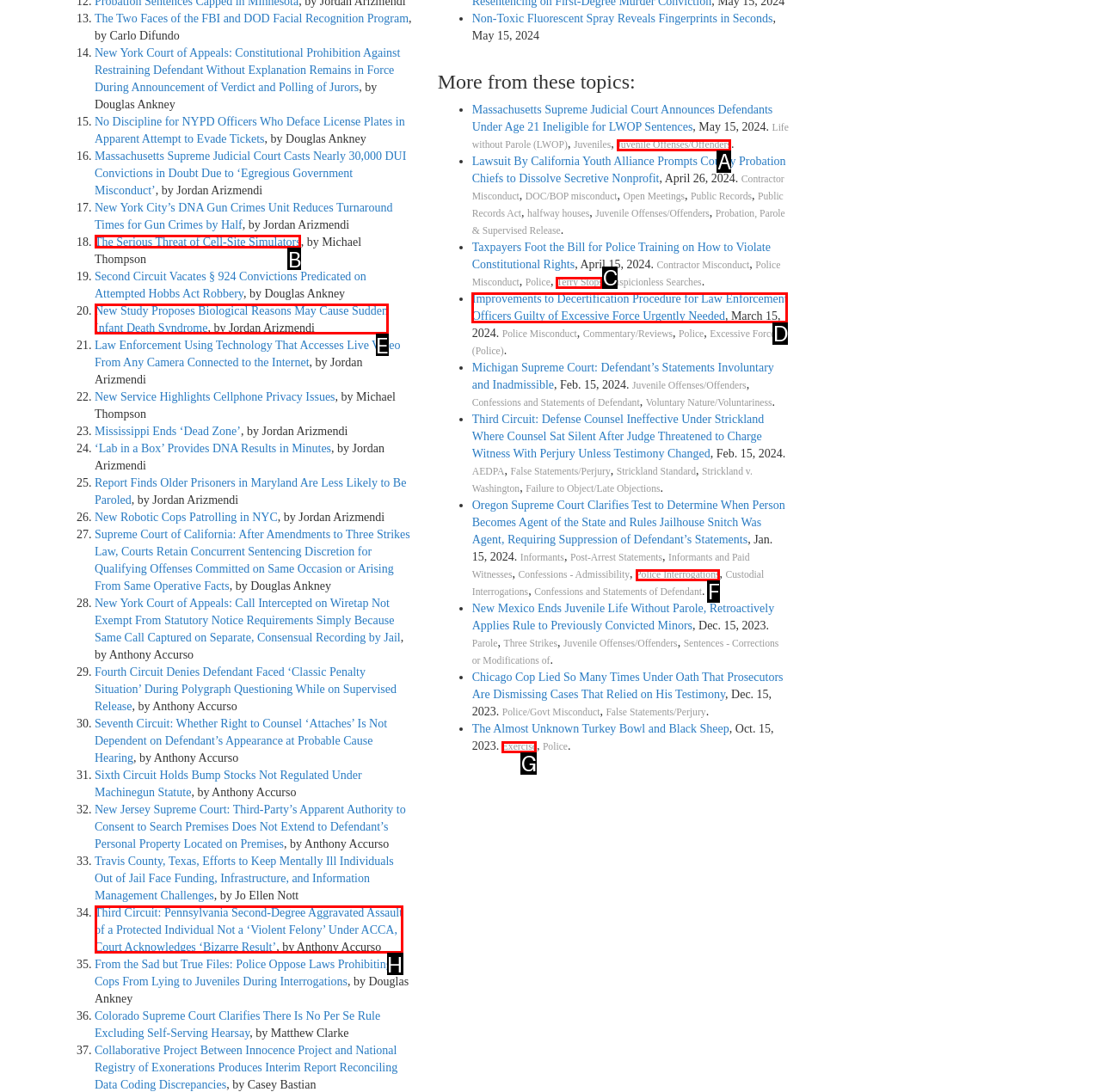Determine which option matches the element description: Janco Associates, Inc
Reply with the letter of the appropriate option from the options provided.

None